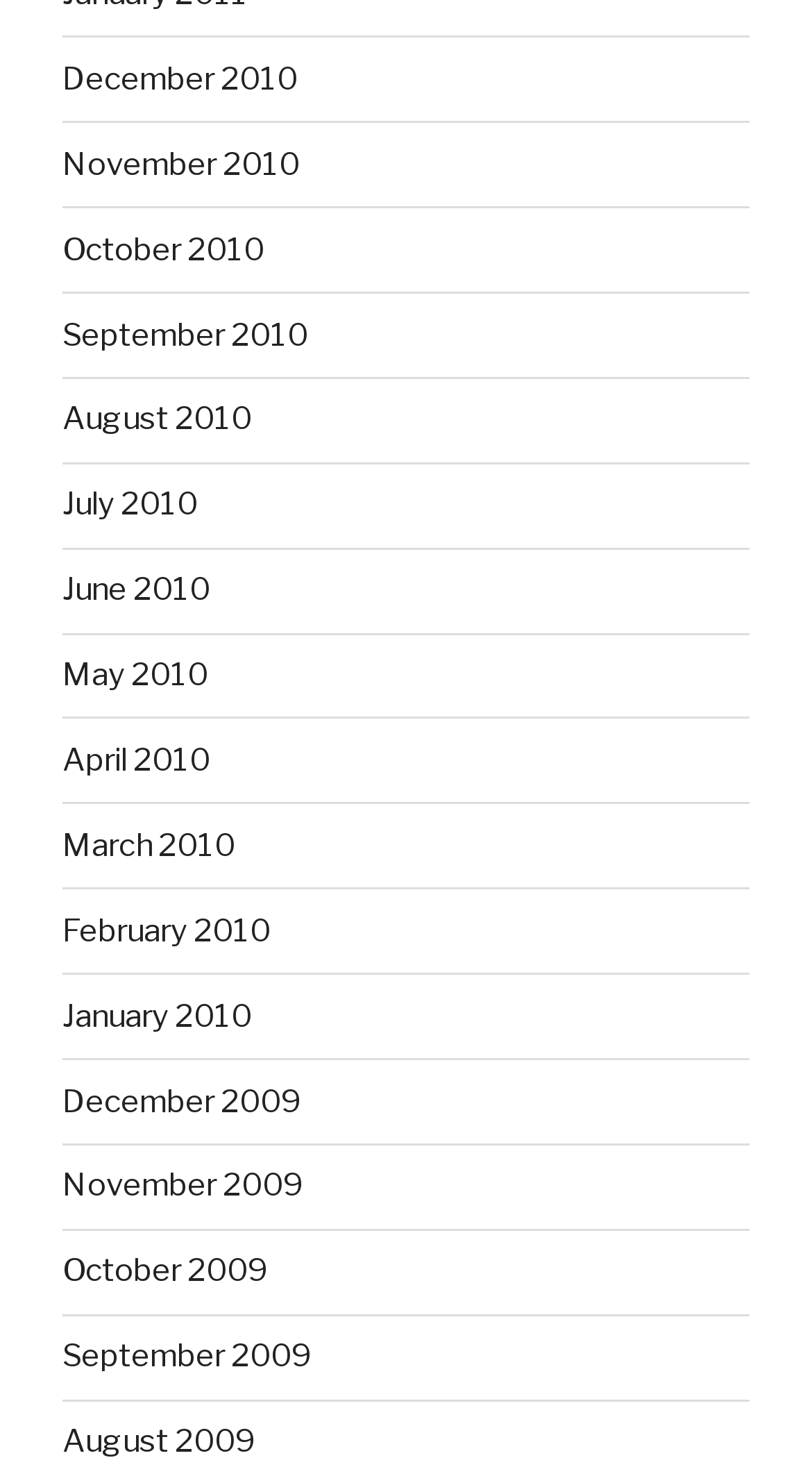Please mark the bounding box coordinates of the area that should be clicked to carry out the instruction: "access September 2010 content".

[0.077, 0.215, 0.379, 0.241]